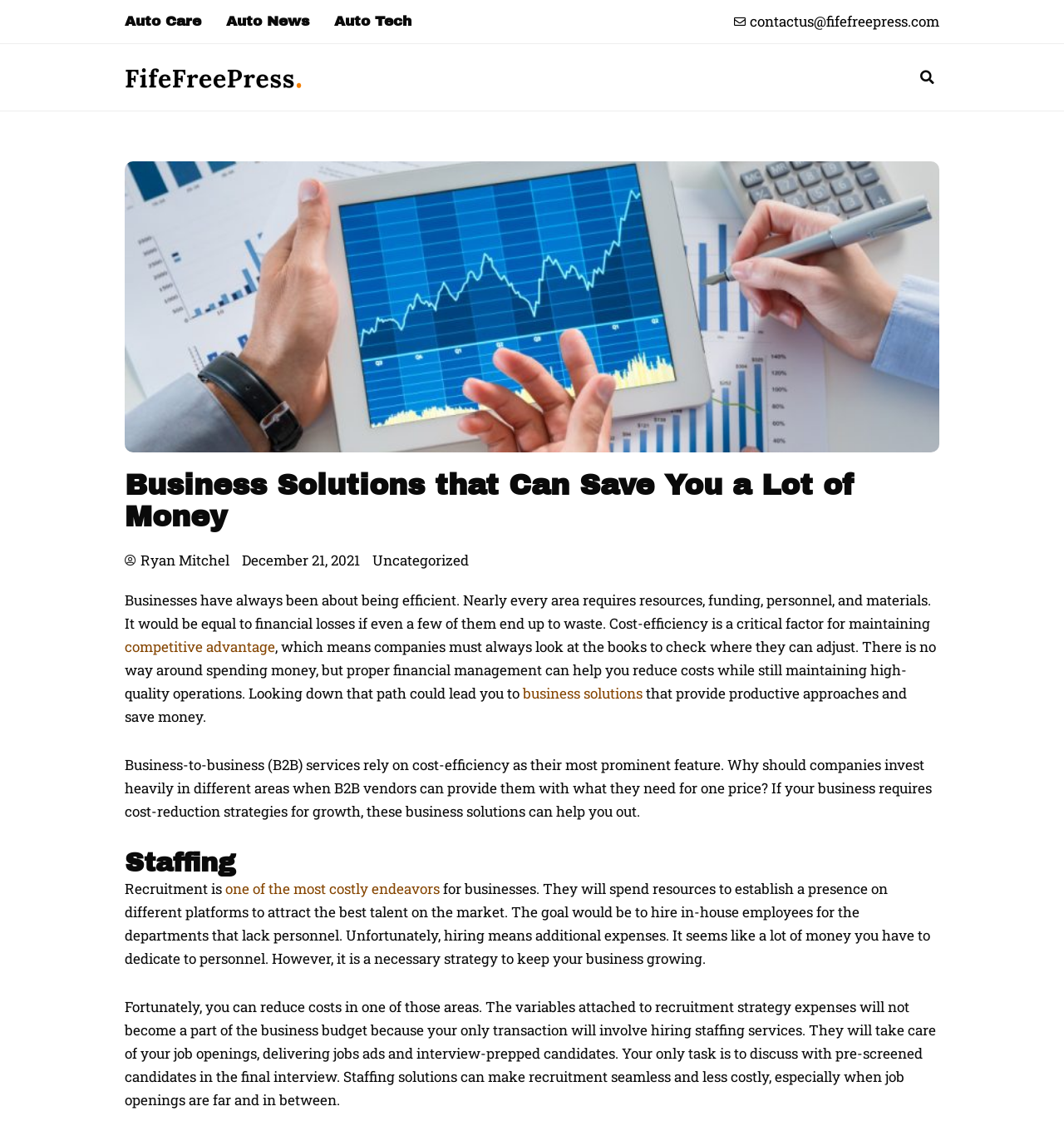Locate and generate the text content of the webpage's heading.

Business Solutions that Can Save You a Lot of Money